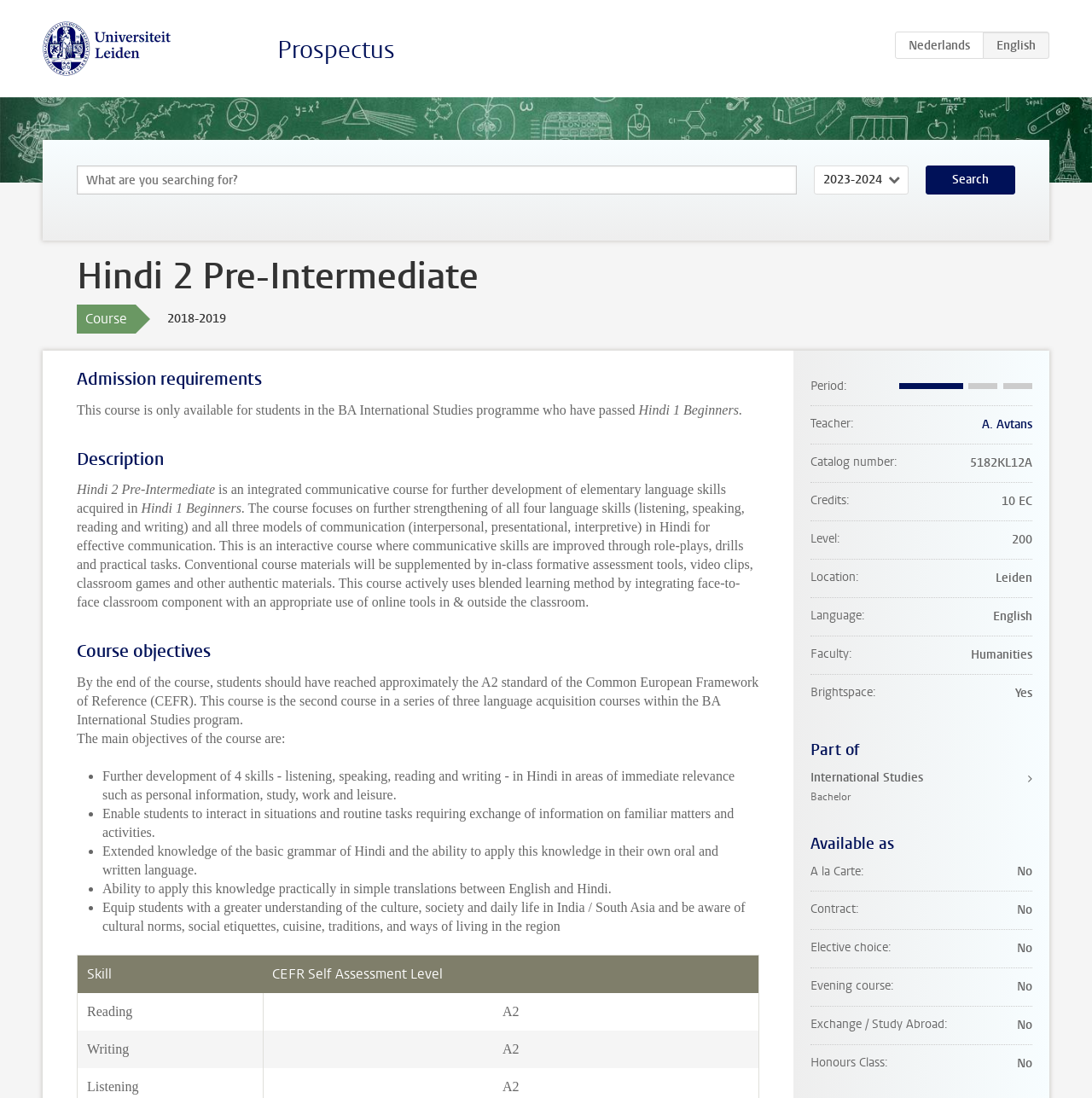Please determine the bounding box coordinates of the element to click in order to execute the following instruction: "Select academic year". The coordinates should be four float numbers between 0 and 1, specified as [left, top, right, bottom].

[0.745, 0.151, 0.832, 0.177]